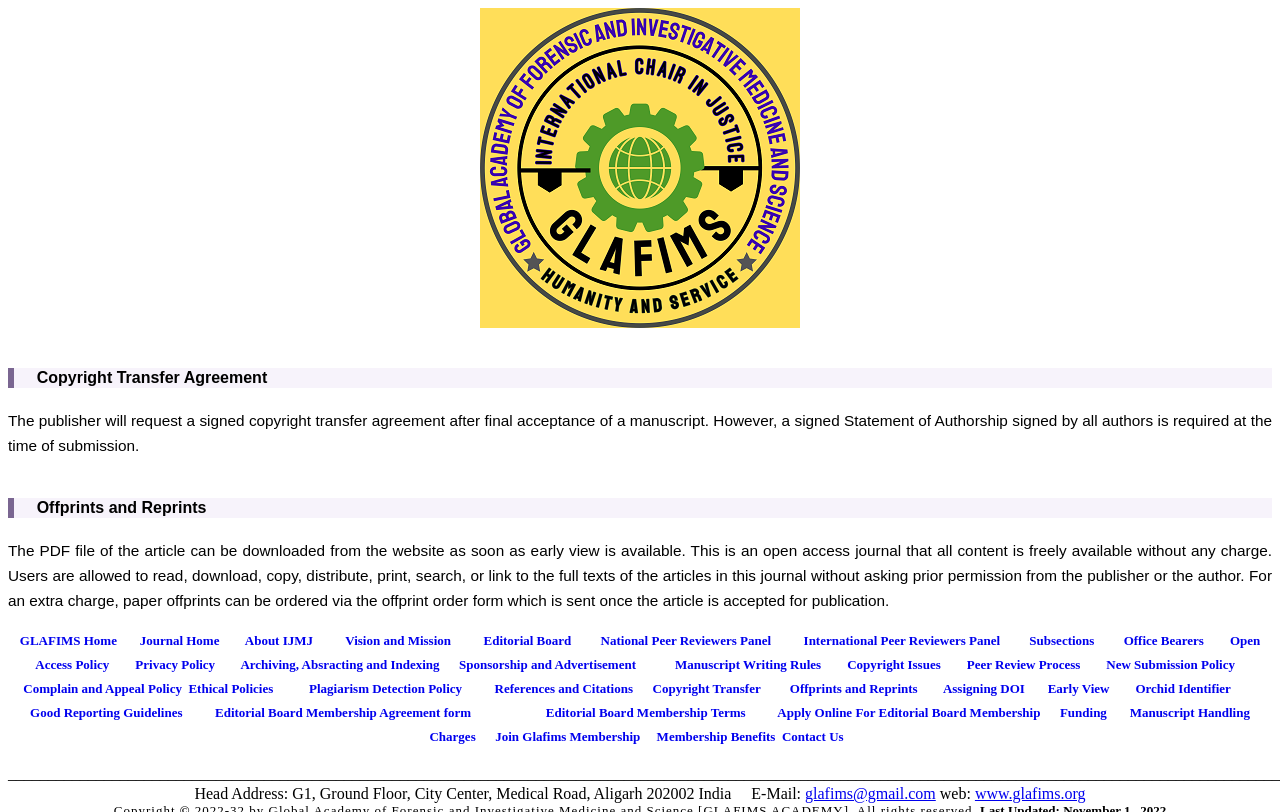Examine the image and give a thorough answer to the following question:
What is the address of the journal's head office?

I found the head office address of the journal on the webpage, which is G1, Ground Floor, City Center, Medical Road, Aligarh 202002 India.